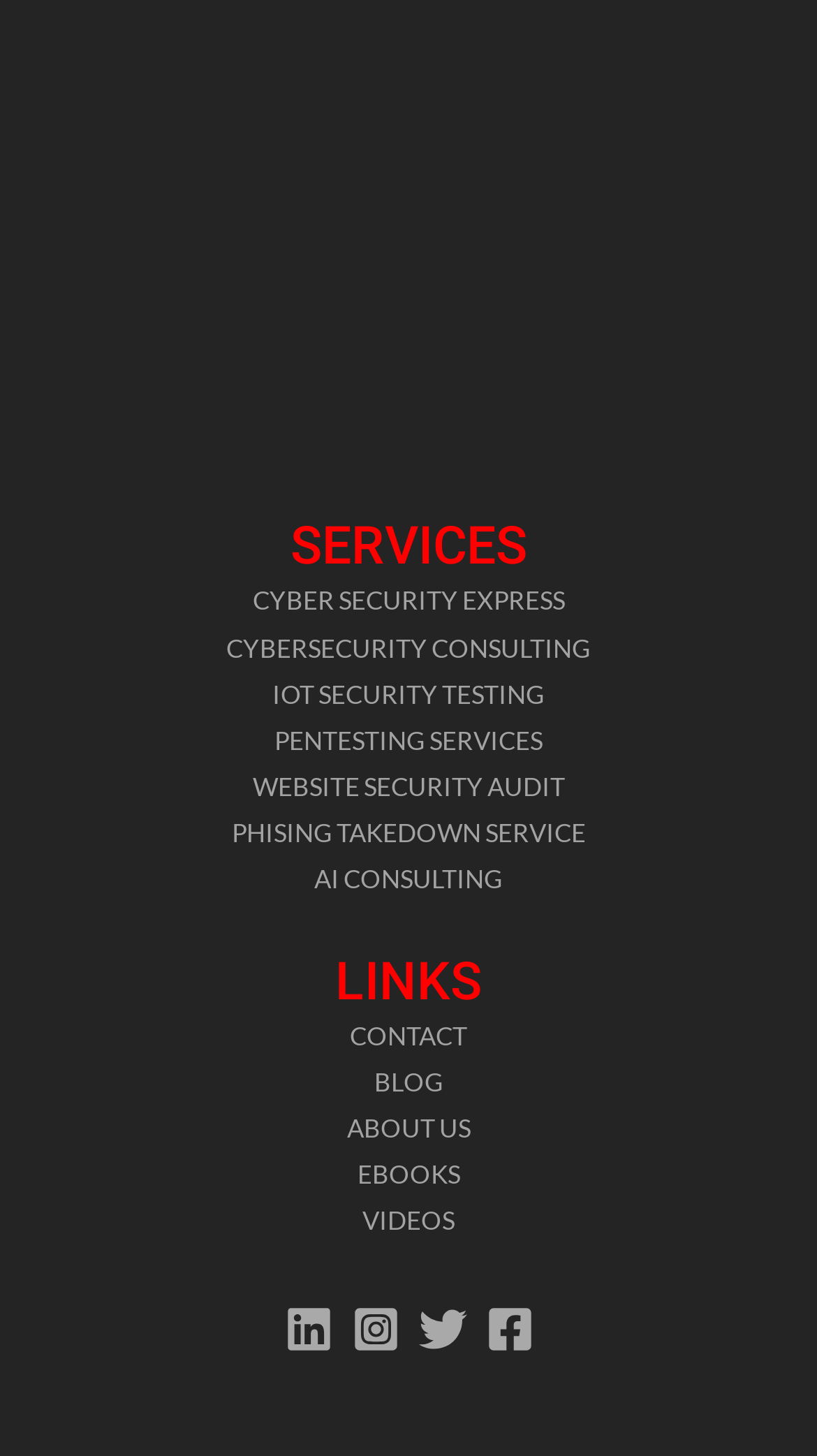What type of security testing does Microhackers offer?
Look at the image and answer with only one word or phrase.

Pentesting, IOT security